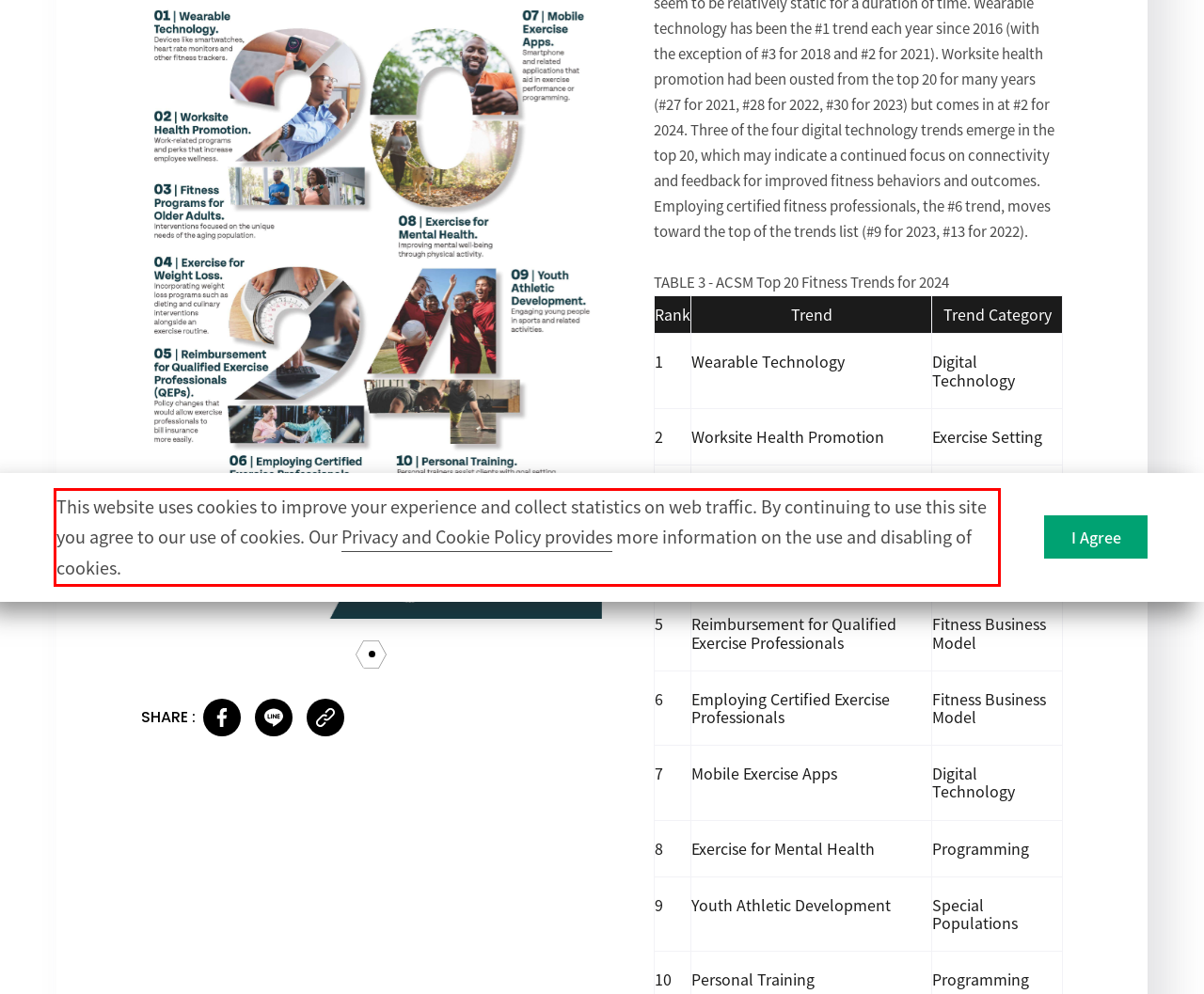You have a screenshot of a webpage with a red bounding box. Use OCR to generate the text contained within this red rectangle.

This website uses cookies to improve your experience and collect statistics on web traffic. By continuing to use this site you agree to our use of cookies. Our Privacy and Cookie Policy provides more information on the use and disabling of cookies.